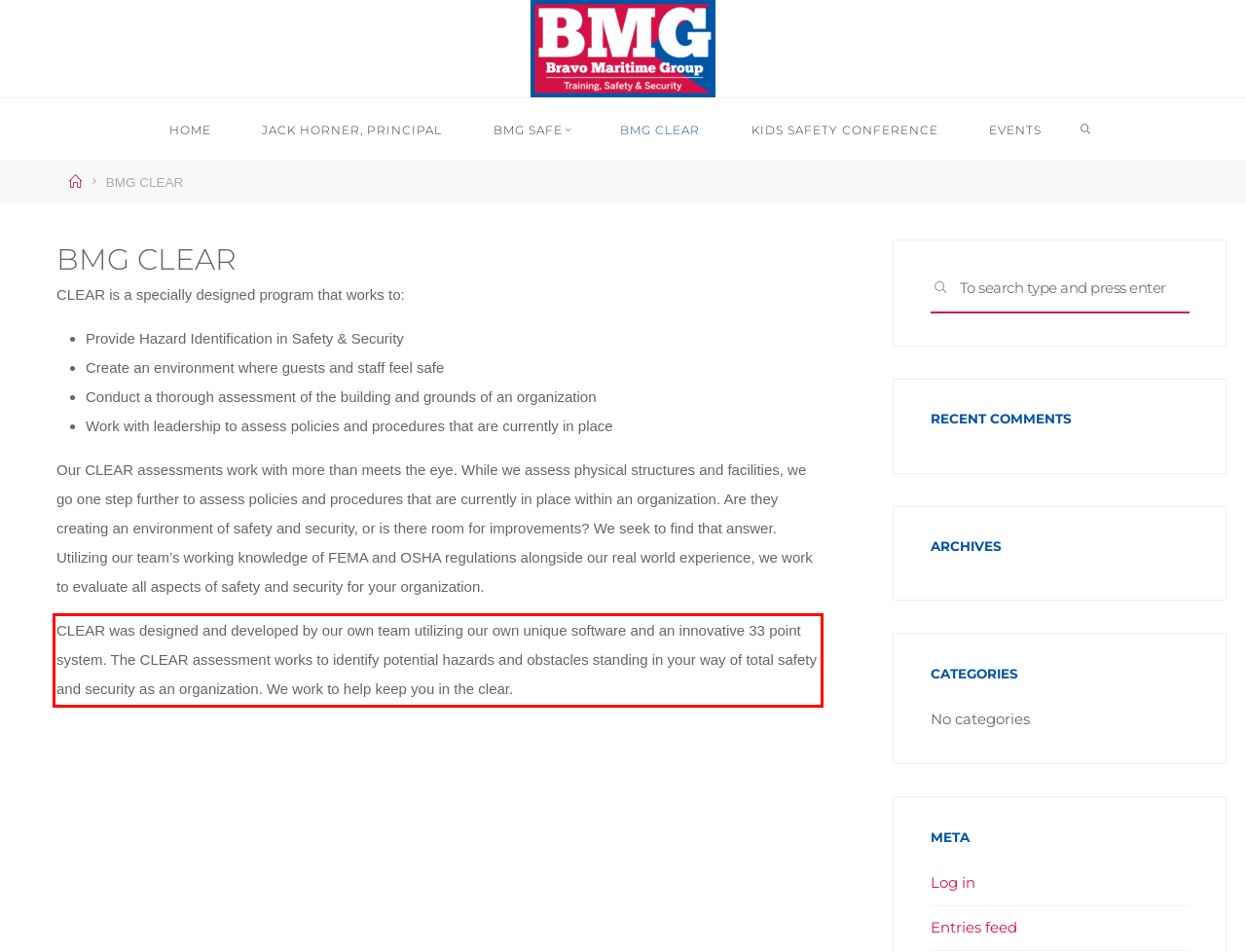Examine the screenshot of the webpage, locate the red bounding box, and perform OCR to extract the text contained within it.

CLEAR was designed and developed by our own team utilizing our own unique software and an innovative 33 point system. The CLEAR assessment works to identify potential hazards and obstacles standing in your way of total safety and security as an organization. We work to help keep you in the clear.